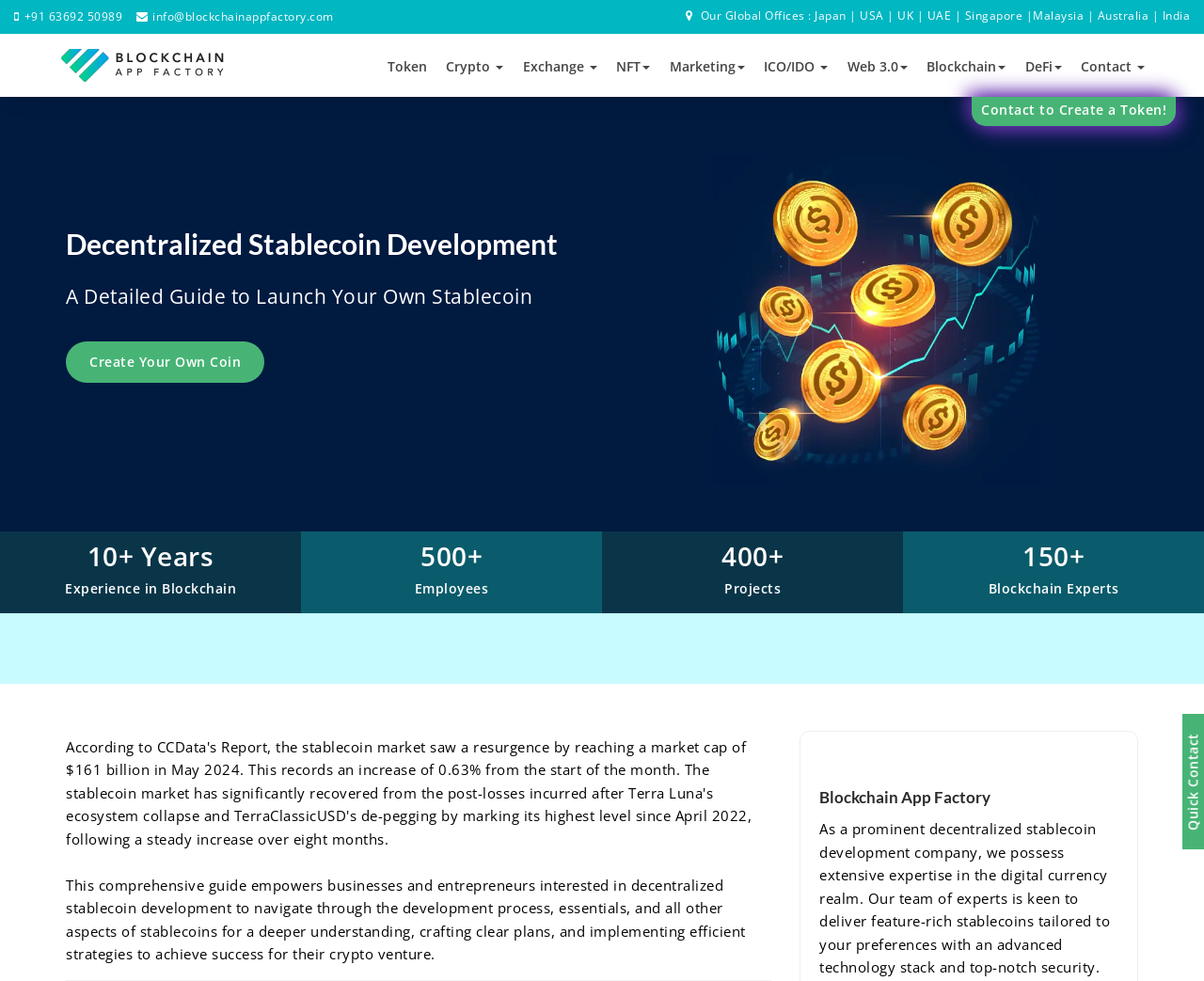What is the company's name?
Based on the image, answer the question with a single word or brief phrase.

Blockchain App Factory